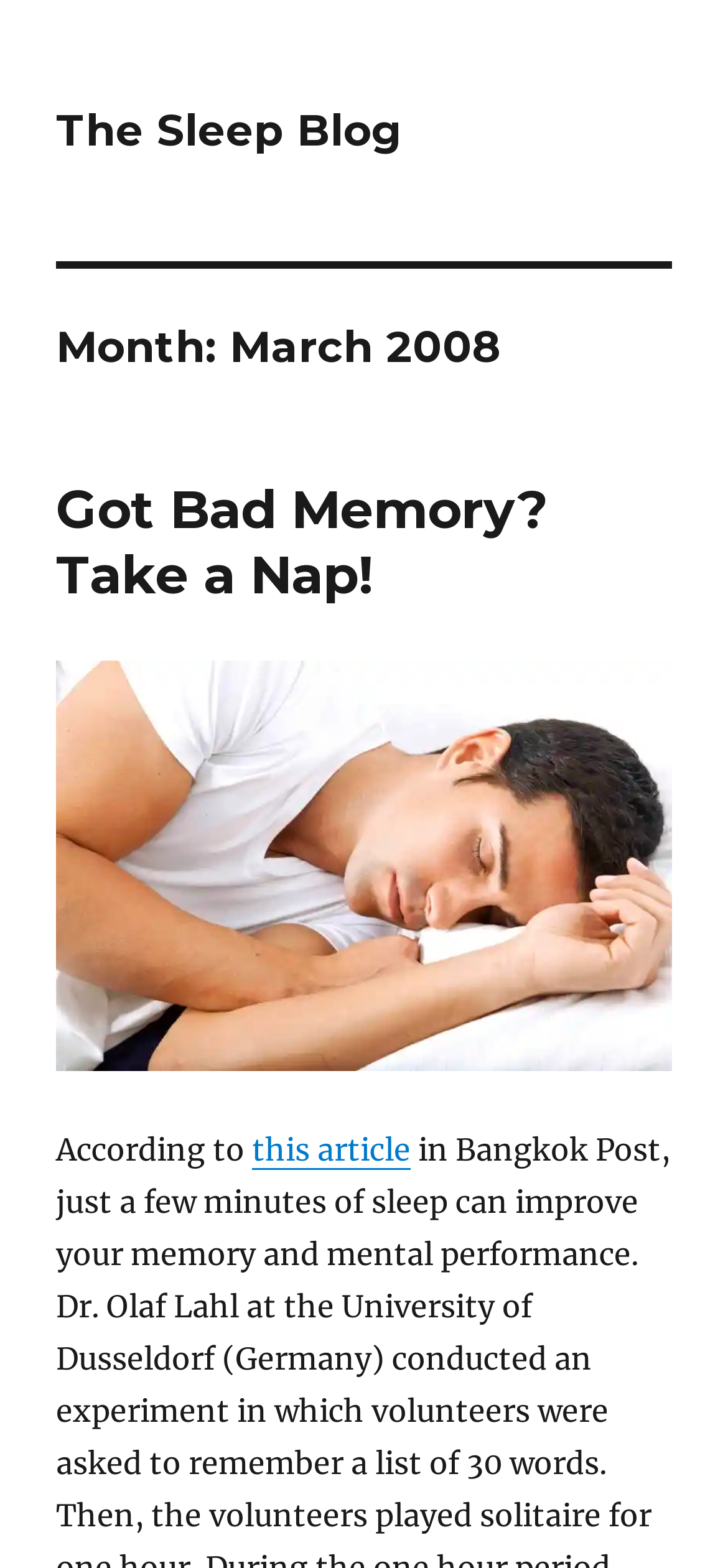Generate a detailed explanation of the webpage's features and information.

The webpage is titled "March 2008 - The Sleep Blog" and appears to be a blog post or article. At the top, there is a link to "The Sleep Blog" on the left side. Below this, there is a header section that spans most of the width of the page. Within this header, there is a heading that reads "Month: March 2008" followed by another heading that reads "Got Bad Memory? Take a Nap!". This second heading is also a link. 

To the right of the "Got Bad Memory? Take a Nap!" heading, there is a hidden link with the same text. Below these headings, there is a paragraph of text that starts with "According to" and includes a link to "this article". The text and links are positioned in a vertical column, with the headings and links taking up the top half of the page and the paragraph of text taking up the bottom half.